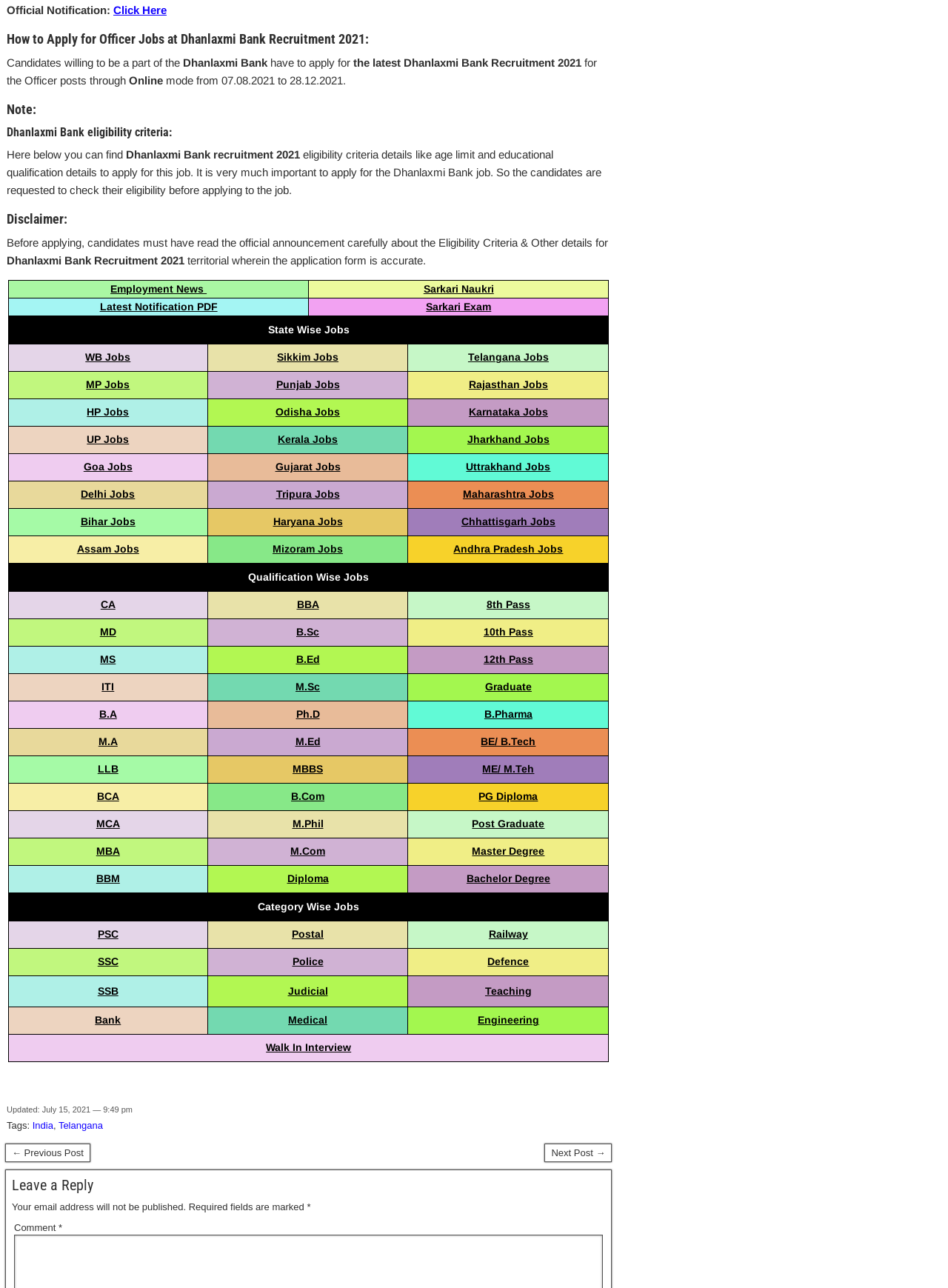Identify the bounding box coordinates of the clickable region required to complete the instruction: "Explore 'WB Jobs'". The coordinates should be given as four float numbers within the range of 0 and 1, i.e., [left, top, right, bottom].

[0.09, 0.273, 0.138, 0.282]